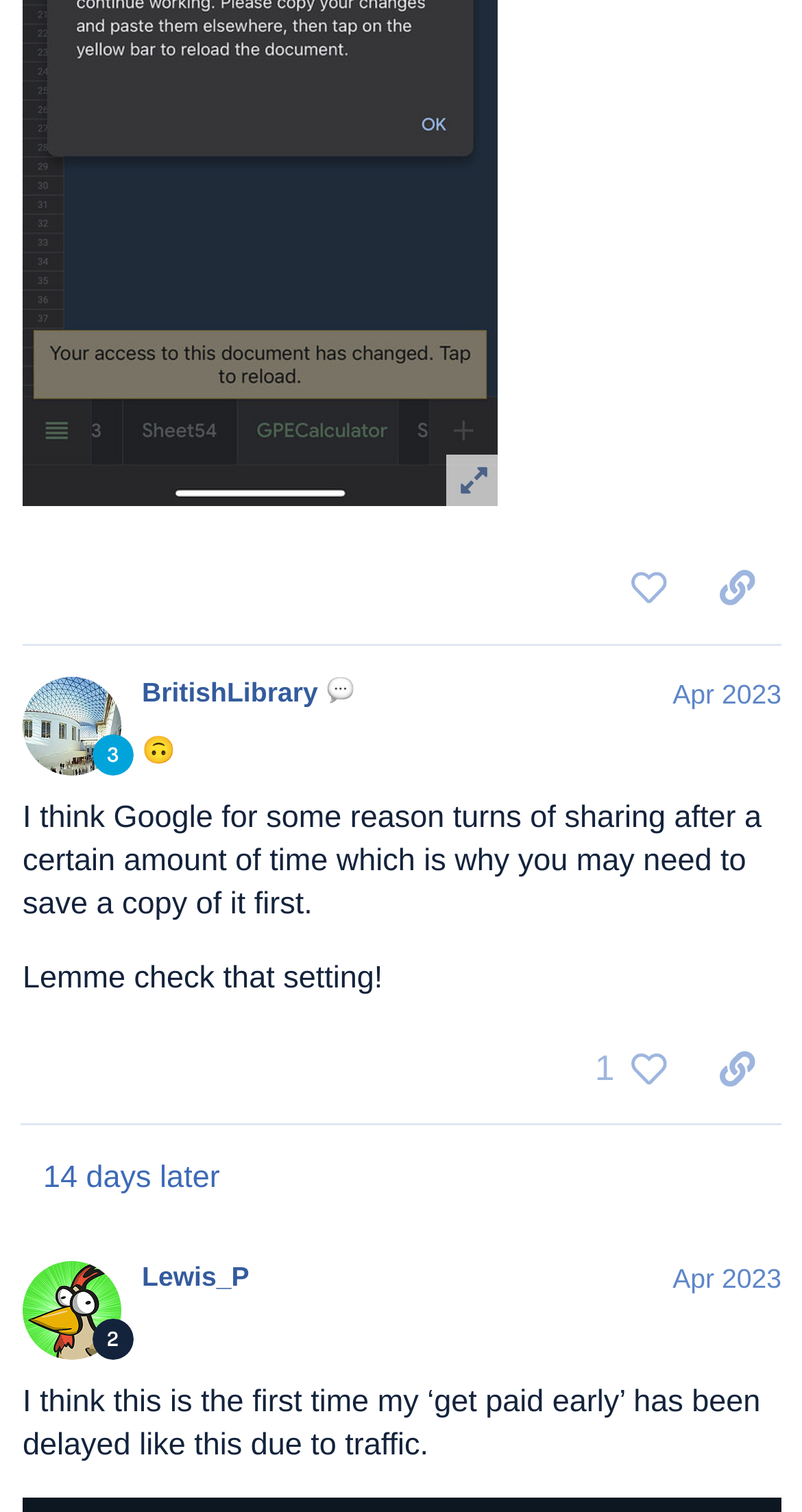Kindly respond to the following question with a single word or a brief phrase: 
How many buttons are there in the first post?

3